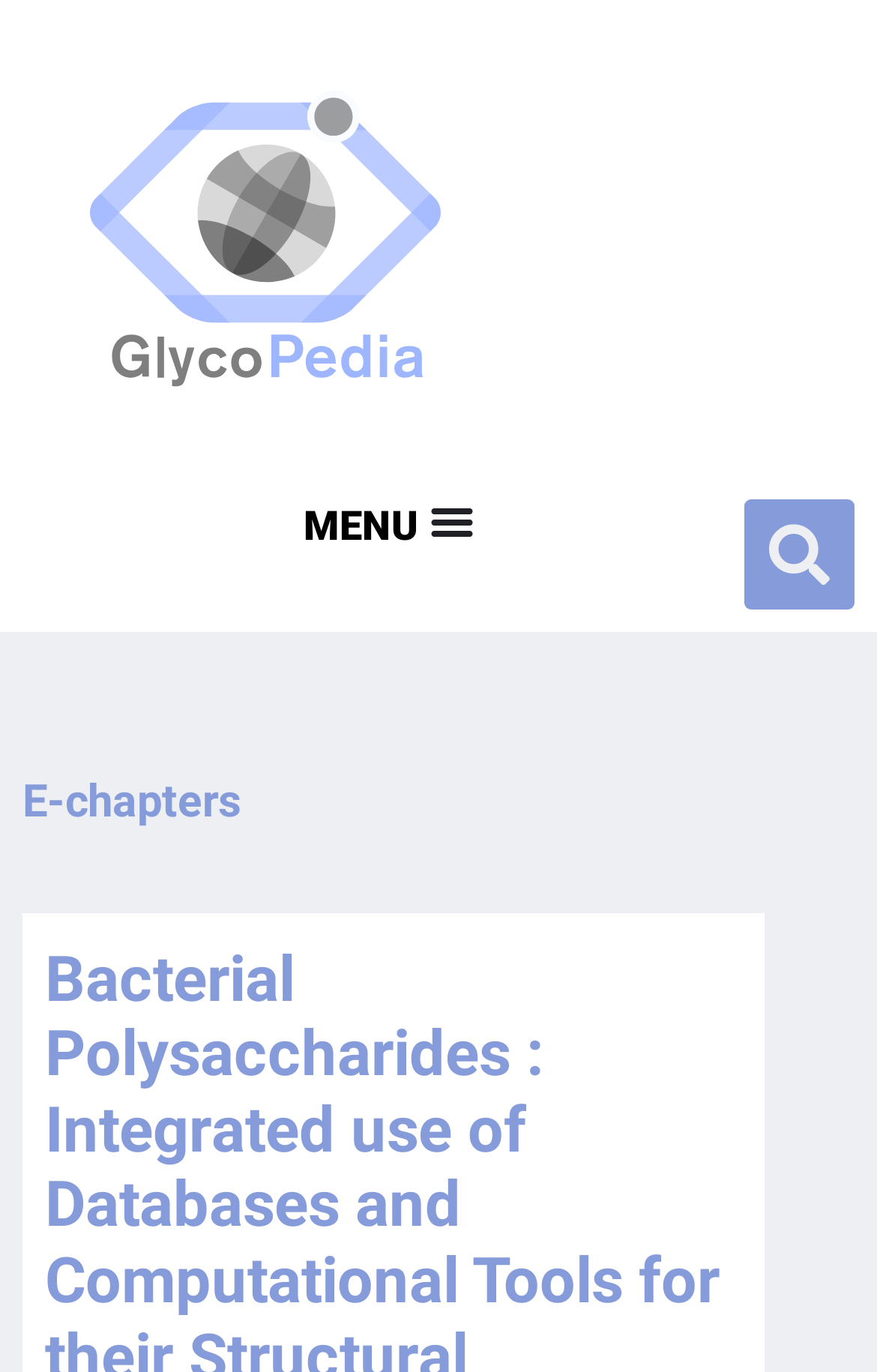Answer the question using only one word or a concise phrase: What is the logo of this website?

GlycoPedia